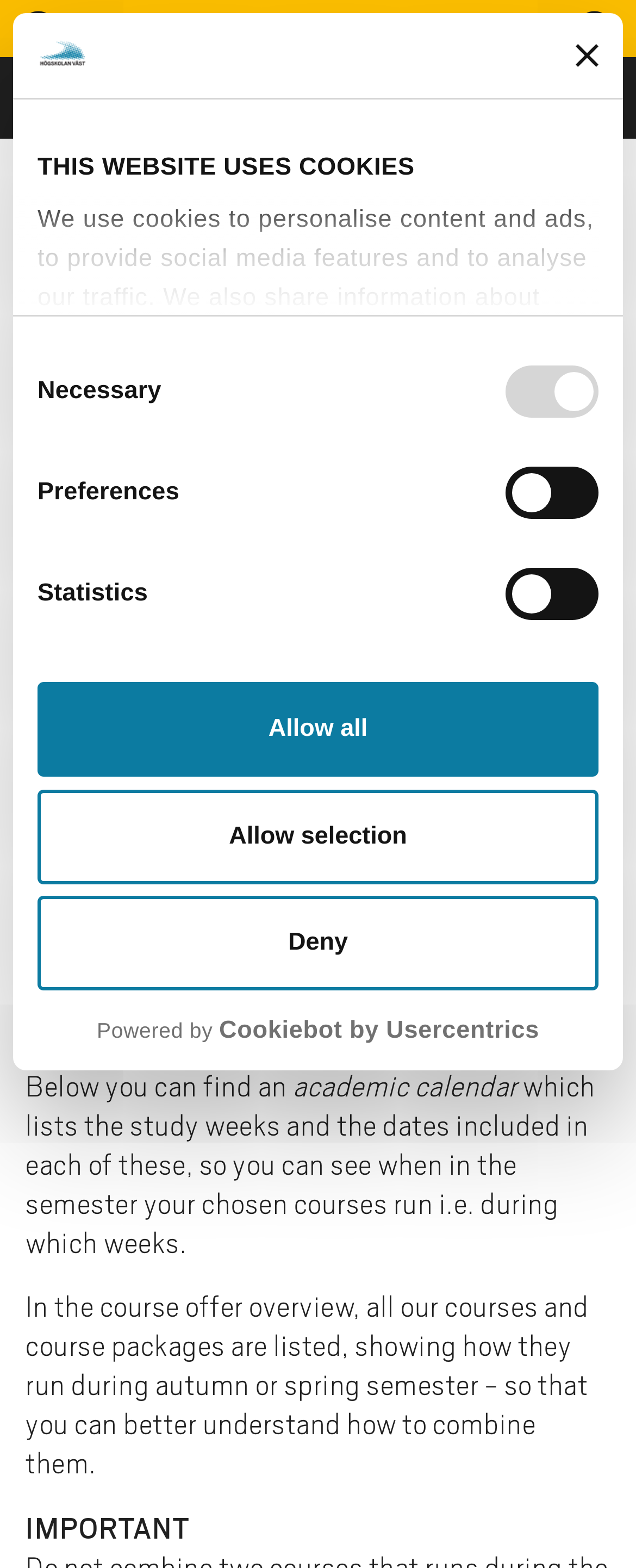Find and generate the main title of the webpage.

HOW TO COMBINE YOUR COURSES